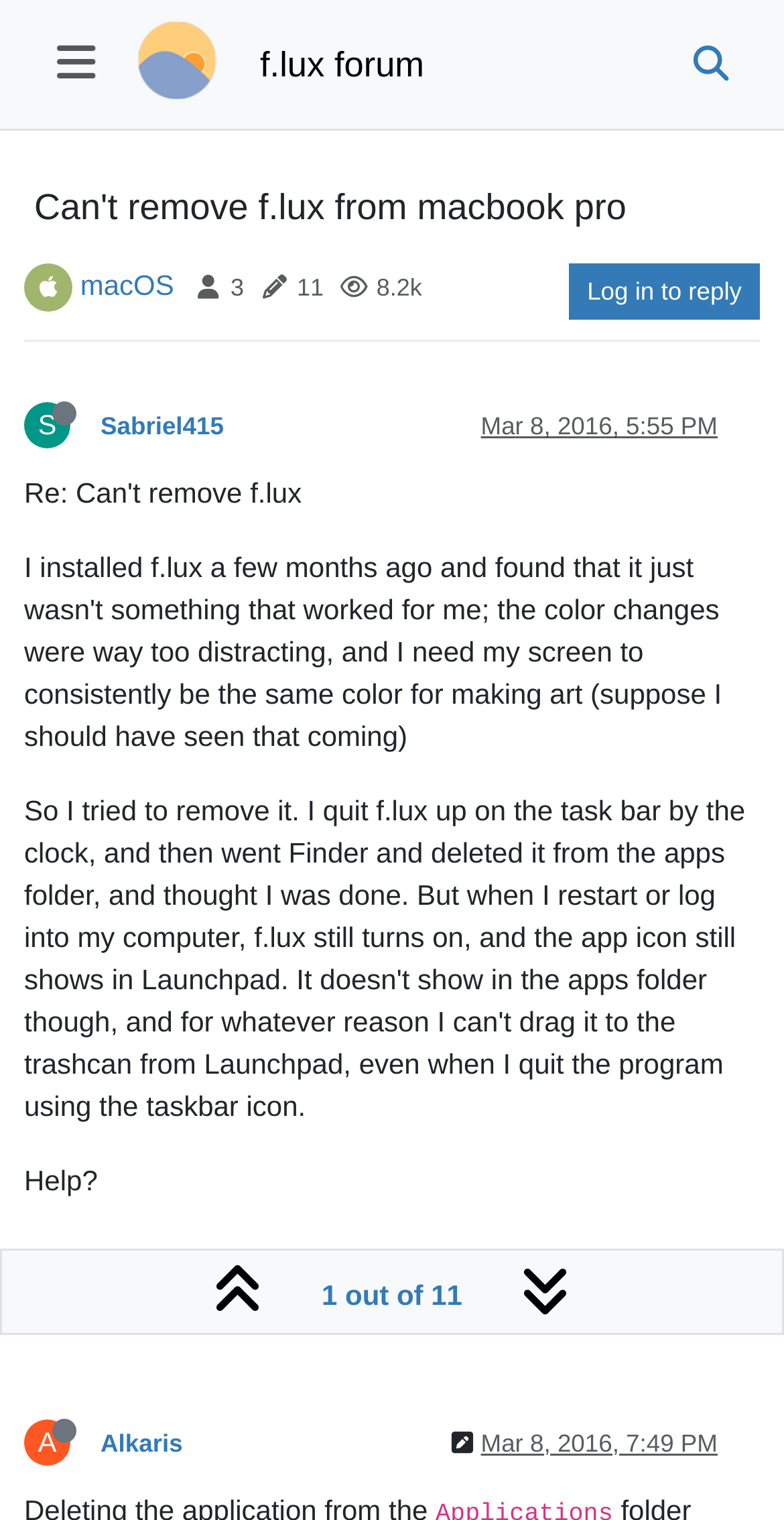Given the following UI element description: "What links here", find the bounding box coordinates in the webpage screenshot.

None